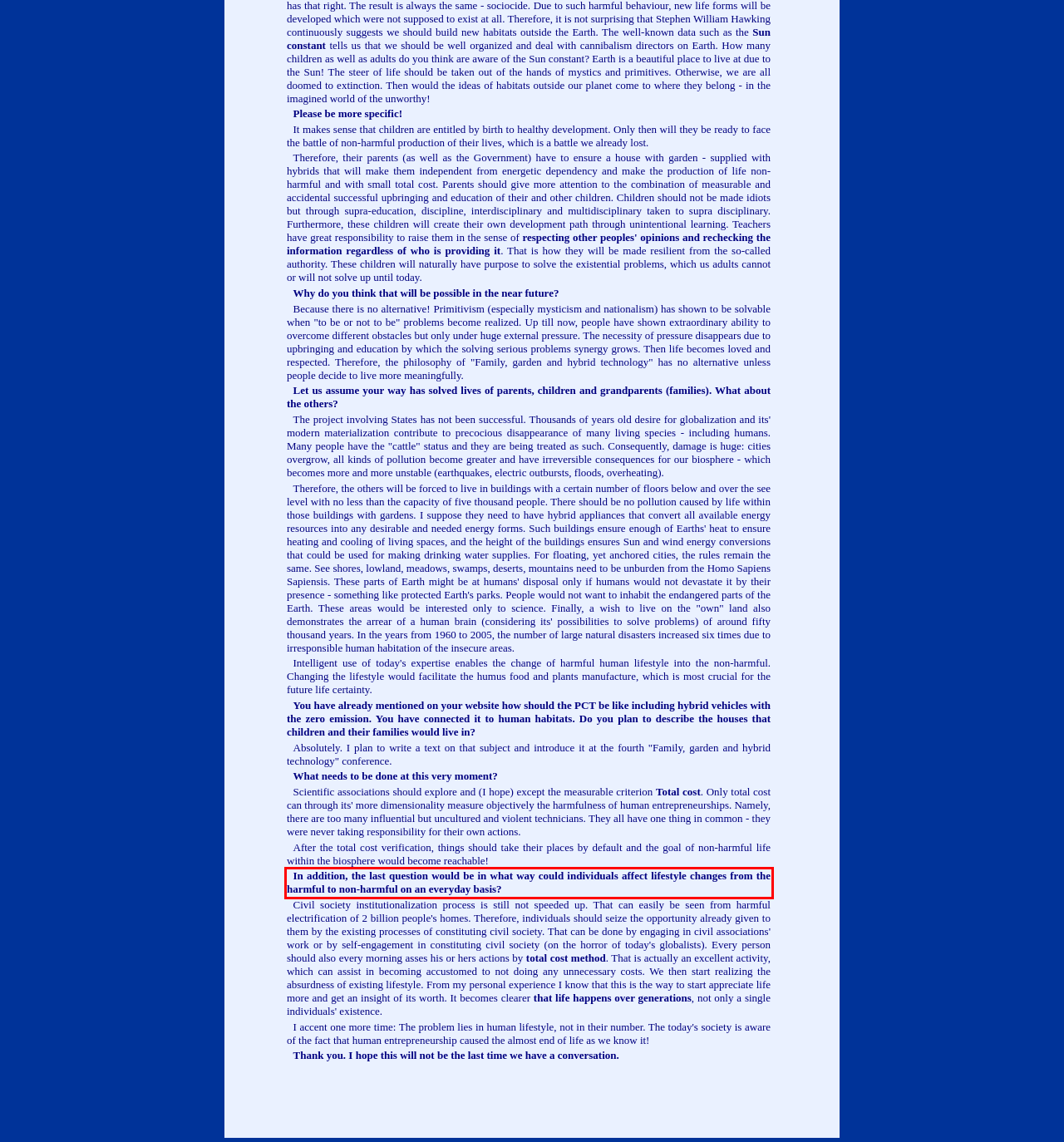Examine the webpage screenshot and use OCR to recognize and output the text within the red bounding box.

In addition, the last question would be in what way could individuals affect lifestyle changes from the harmful to non-harmful on an everyday basis?